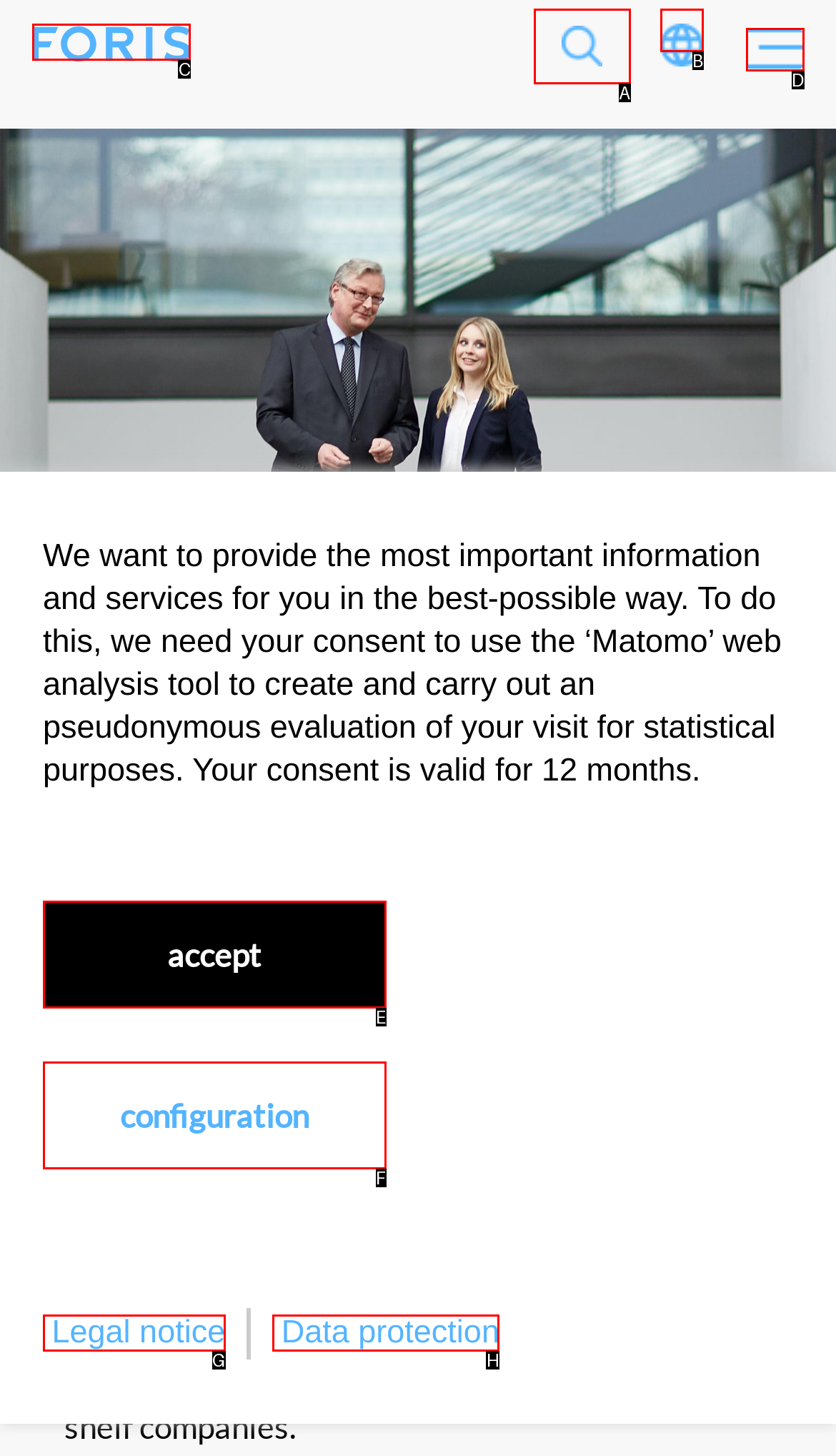Determine the HTML element that aligns with the description: Next
Answer by stating the letter of the appropriate option from the available choices.

None